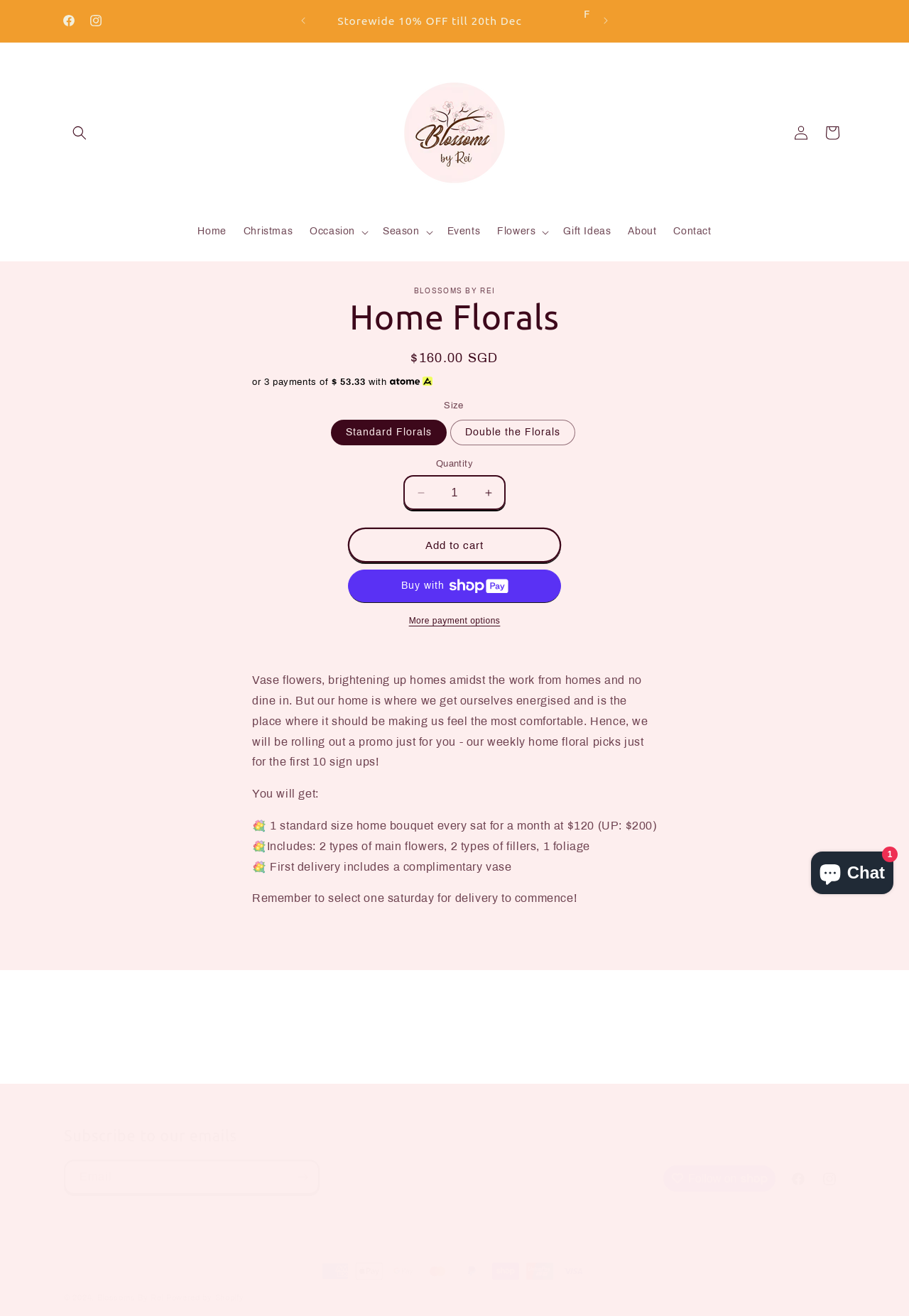Locate the bounding box coordinates of the UI element described by: "Cart". The bounding box coordinates should consist of four float numbers between 0 and 1, i.e., [left, top, right, bottom].

[0.898, 0.089, 0.933, 0.113]